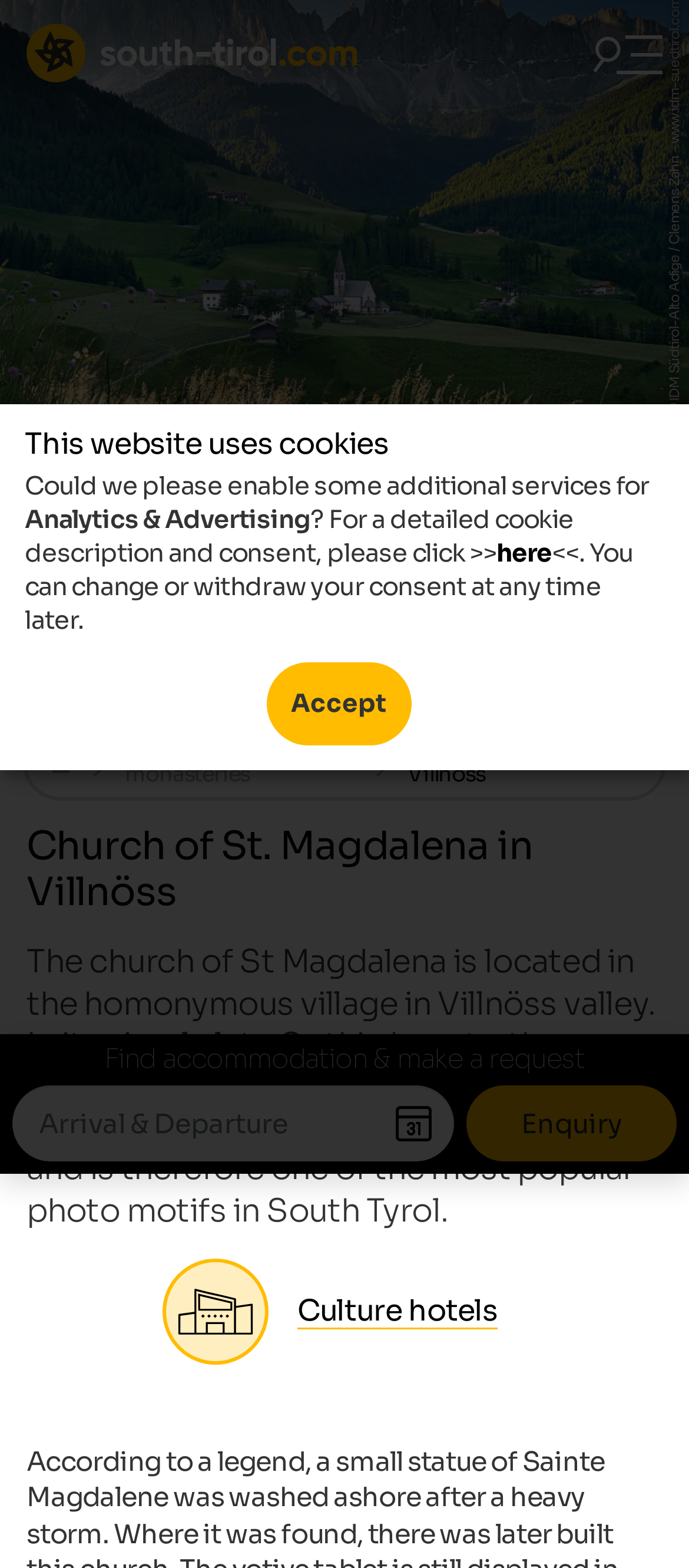Highlight the bounding box coordinates of the element you need to click to perform the following instruction: "Click on Next slide."

[0.885, 0.383, 0.981, 0.425]